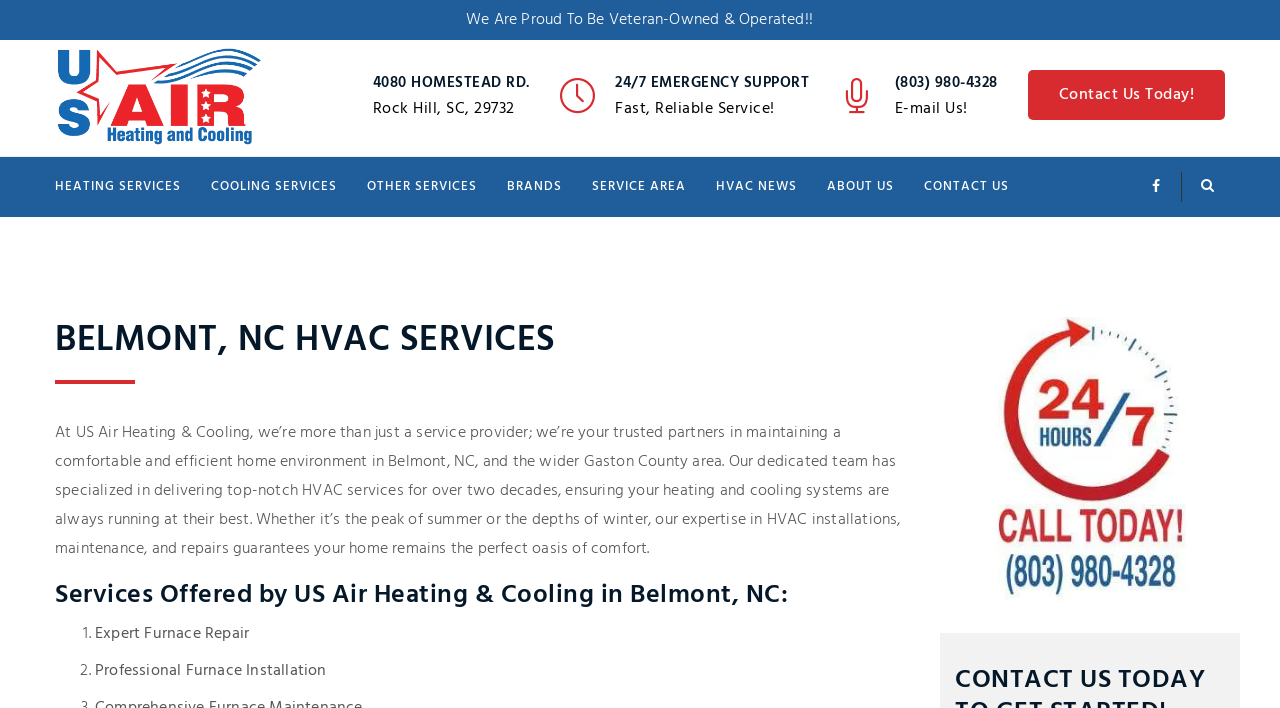What is the benefit of choosing US Air Heating & Cooling?
Based on the image, provide a one-word or brief-phrase response.

Comfortable and efficient home environment